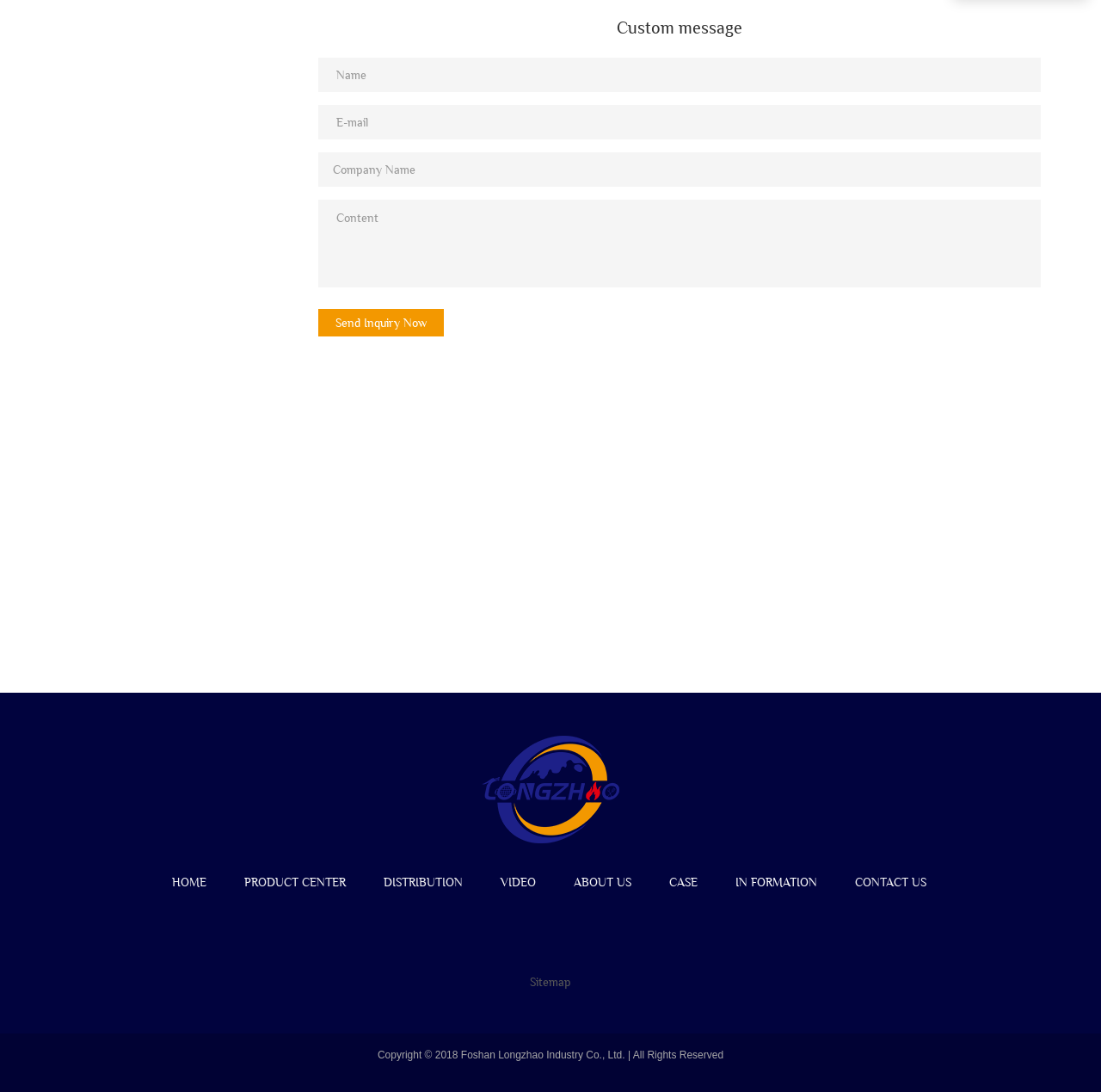Determine the bounding box coordinates of the clickable region to carry out the instruction: "Click Send Inquiry Now".

[0.289, 0.283, 0.403, 0.308]